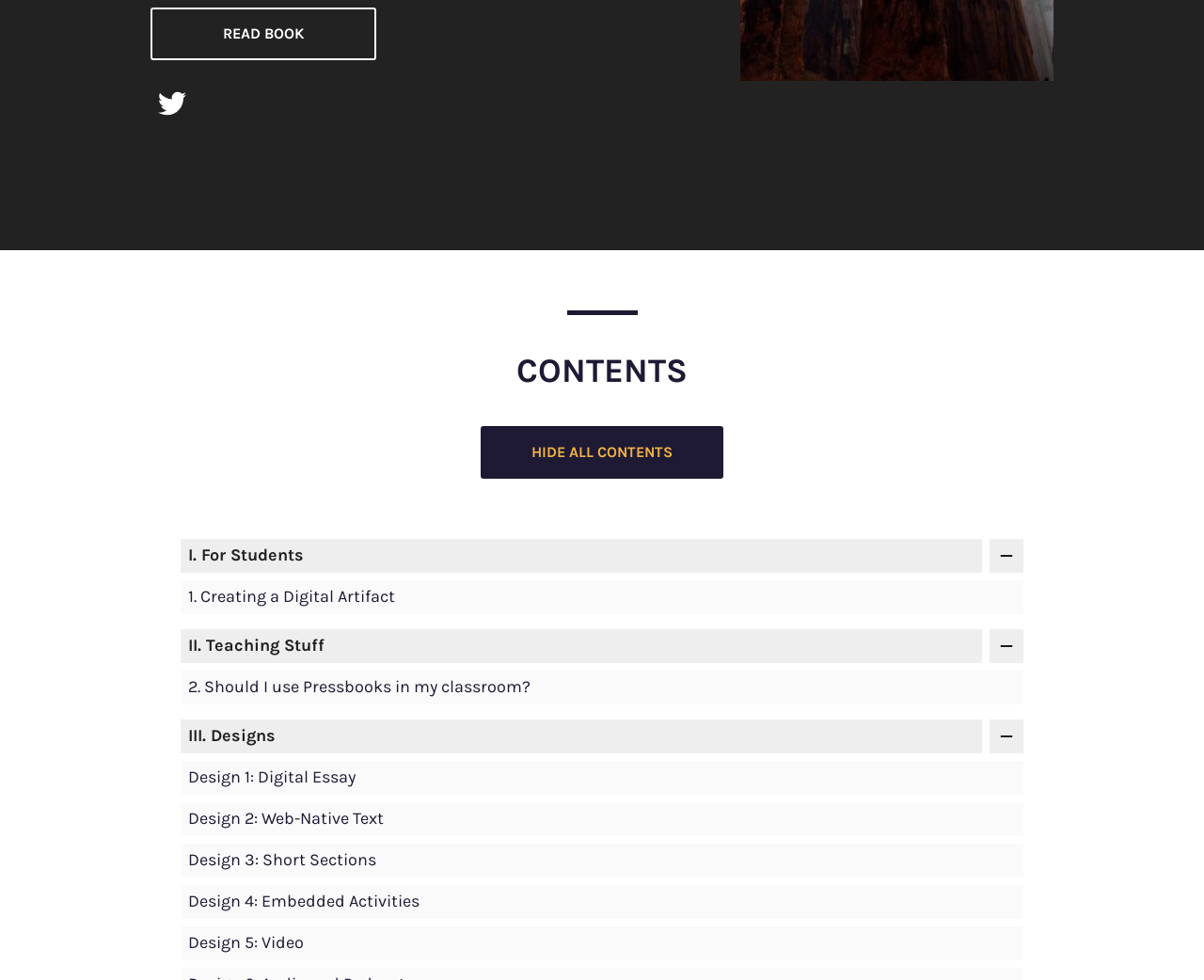Determine the bounding box for the HTML element described here: "Design 4: Embedded Activities". The coordinates should be given as [left, top, right, bottom] with each number being a float between 0 and 1.

[0.156, 0.909, 0.348, 0.93]